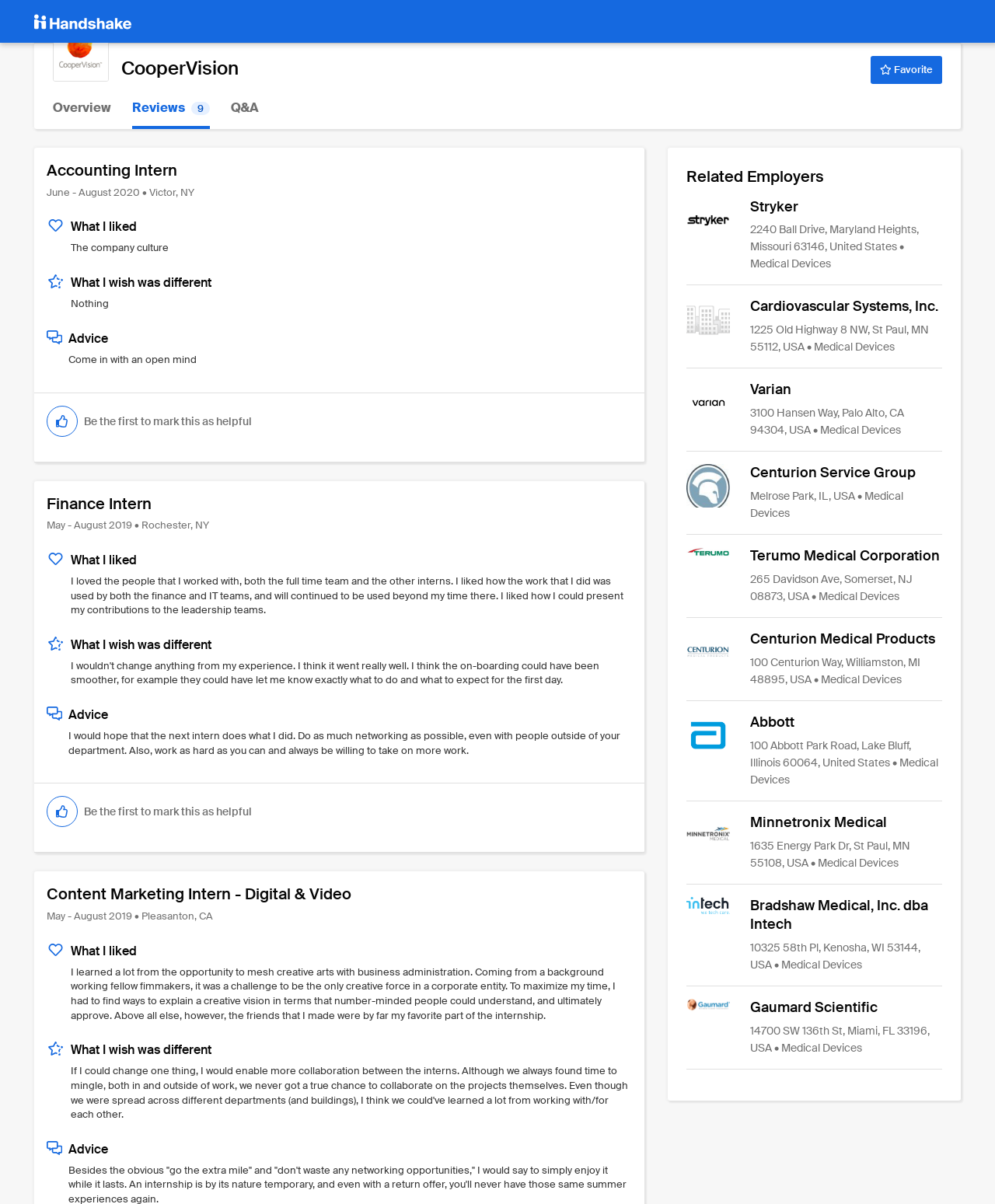Kindly provide the bounding box coordinates of the section you need to click on to fulfill the given instruction: "Click the 'Send Inquiry' link".

None